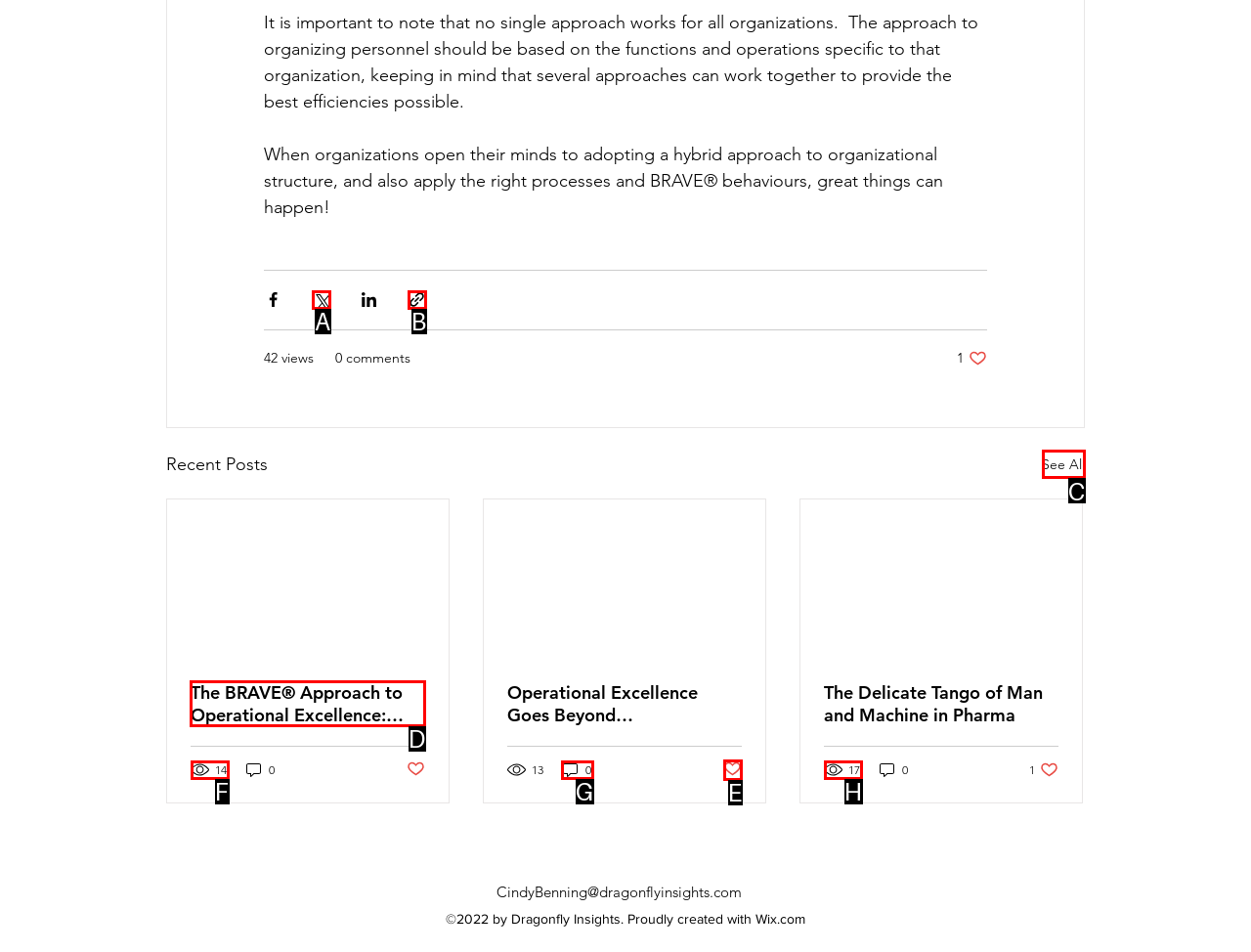Identify the HTML element you need to click to achieve the task: Read the article 'The BRAVE Approach to Operational Excellence: Fostering a Culture of Success'. Respond with the corresponding letter of the option.

D